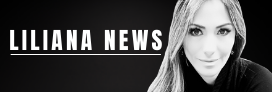Is the portrait of the woman in color?
Answer the question with a single word or phrase, referring to the image.

No